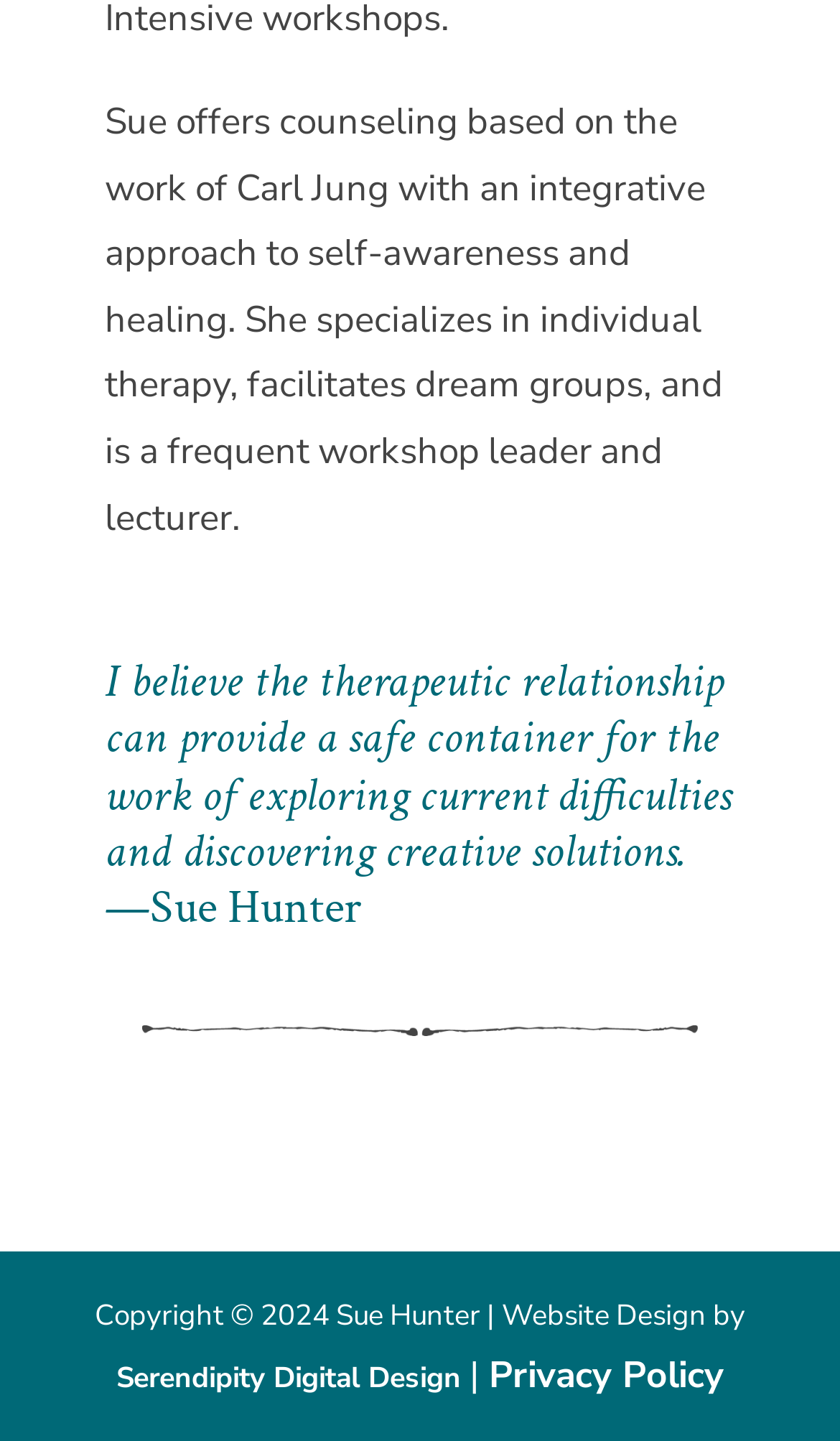From the webpage screenshot, predict the bounding box coordinates (top-left x, top-left y, bottom-right x, bottom-right y) for the UI element described here: Privacy Policy

[0.582, 0.937, 0.862, 0.971]